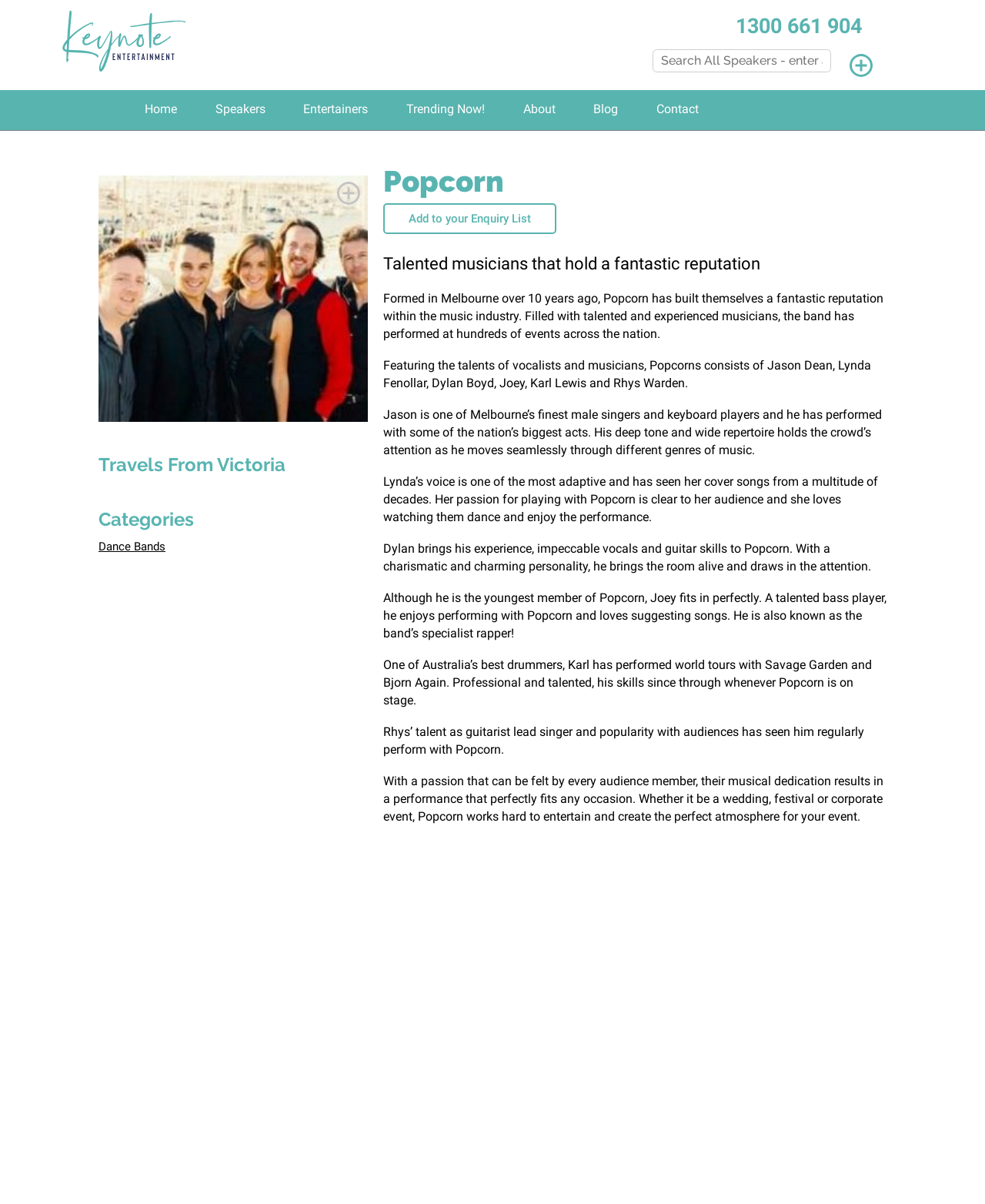Point out the bounding box coordinates of the section to click in order to follow this instruction: "Learn more about Popcorn's categories".

[0.1, 0.423, 0.373, 0.444]